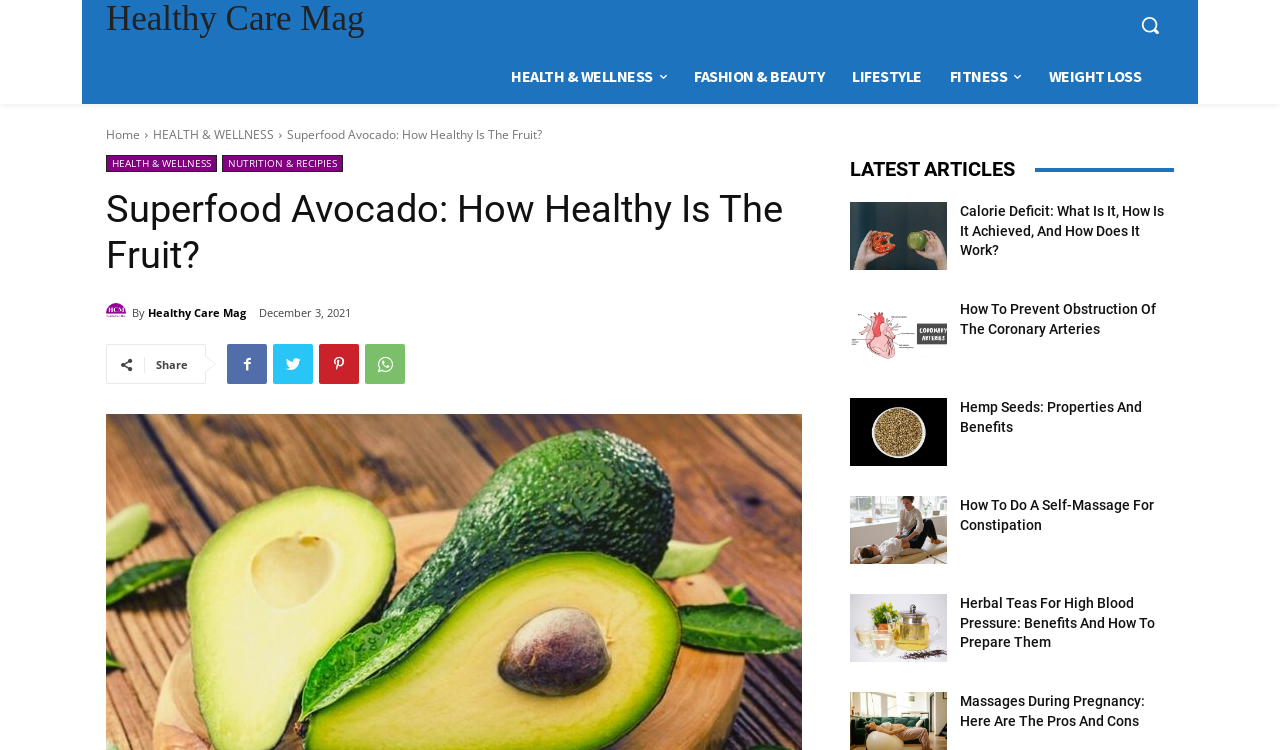How many latest articles are listed?
Please provide a single word or phrase as your answer based on the screenshot.

5